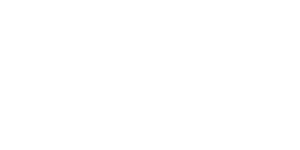Respond with a single word or phrase to the following question:
Where can the rug be found?

Arsin Rug Gallery